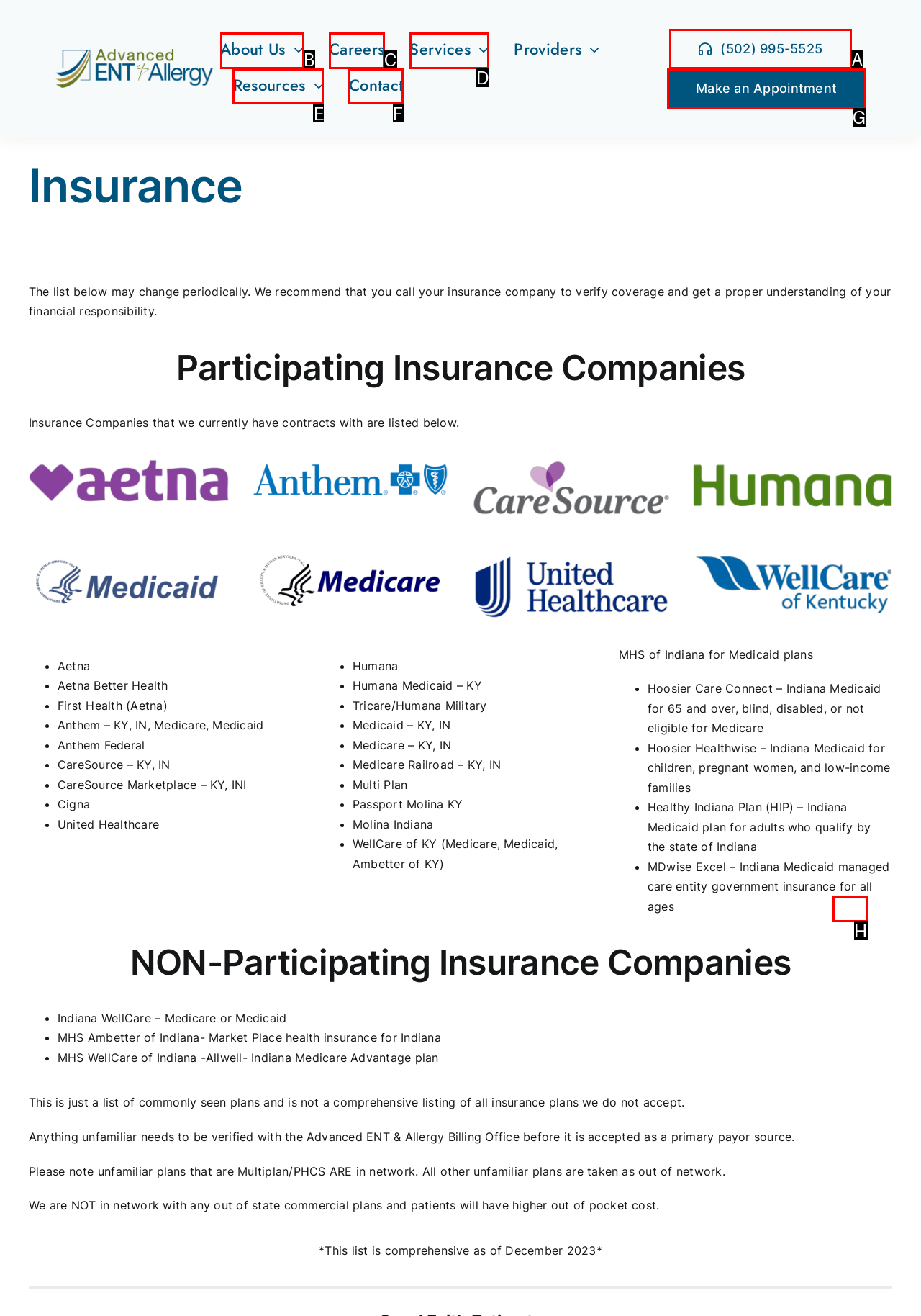Match the description: Contact to the appropriate HTML element. Respond with the letter of your selected option.

F